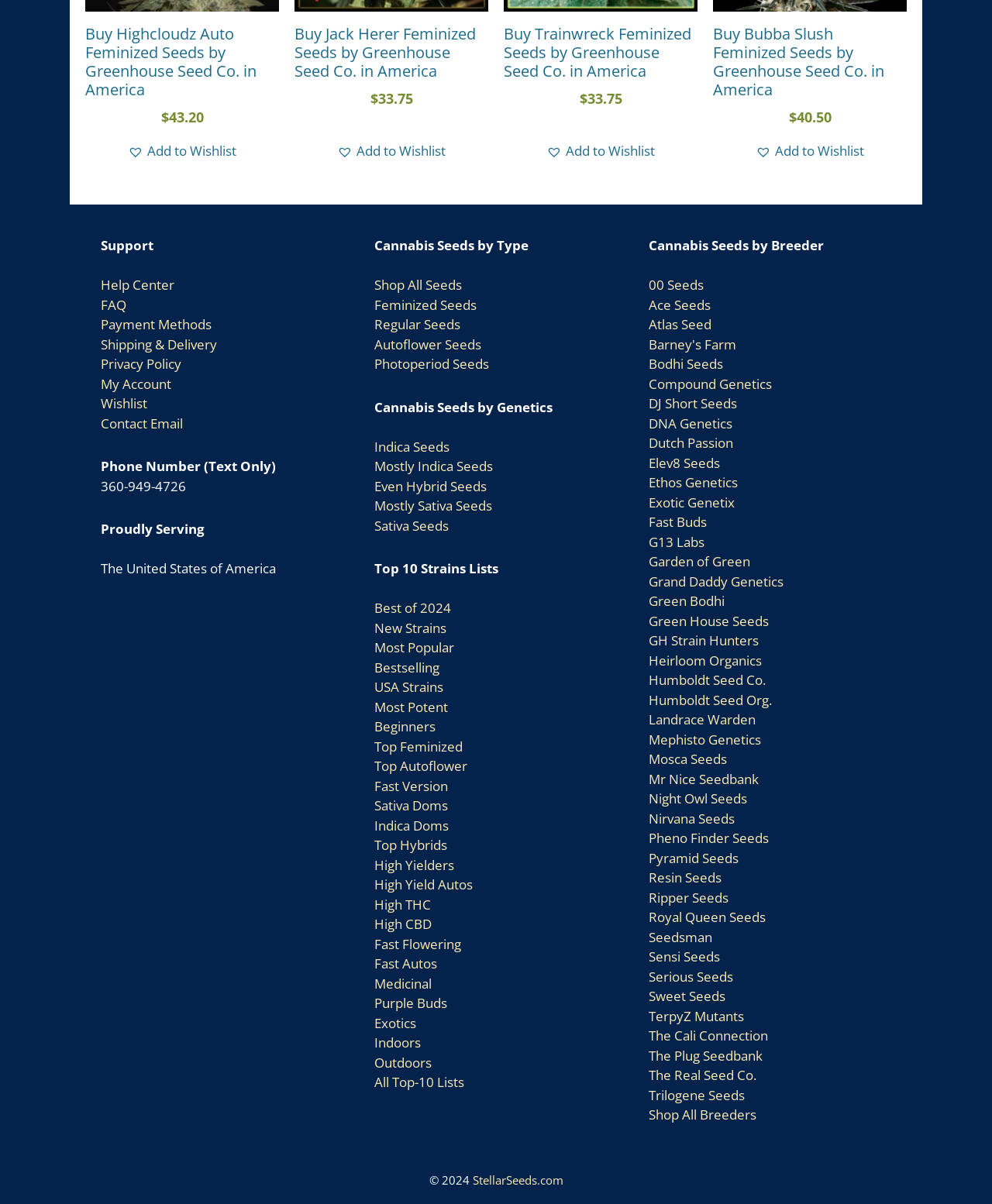Show me the bounding box coordinates of the clickable region to achieve the task as per the instruction: "Shop All Seeds".

[0.378, 0.229, 0.466, 0.244]